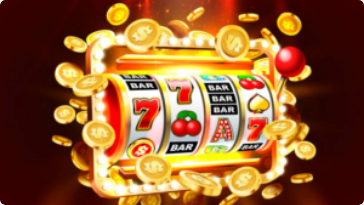Provide your answer in one word or a succinct phrase for the question: 
What symbols are on the reels?

Seven, cherries, BAR